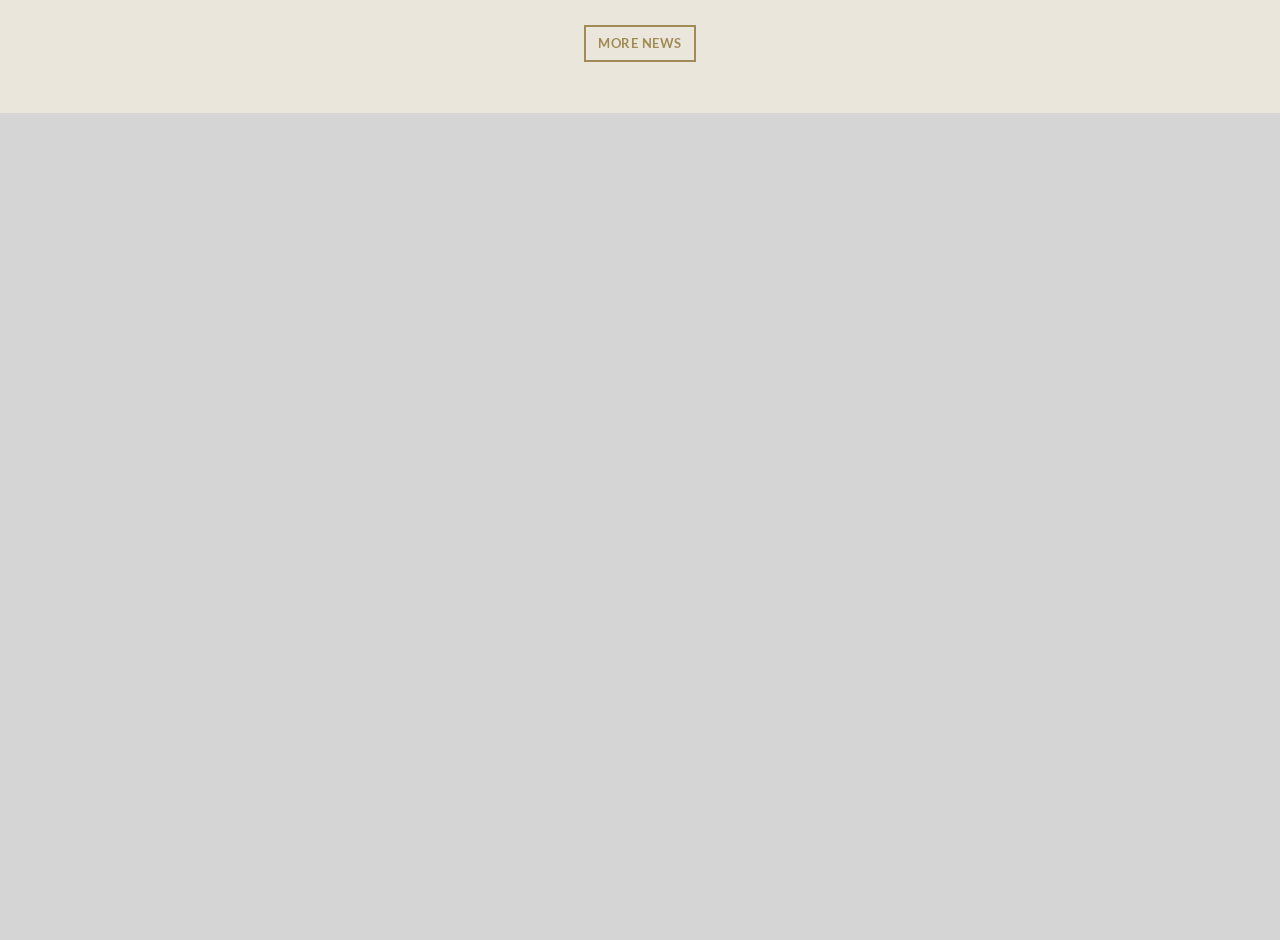Carefully observe the image and respond to the question with a detailed answer:
How can users upload their completed order form?

The 'Order form completed' section has a button that says 'Choose File', which is a common way to upload files on the web. This suggests that users can upload their completed order form by clicking this button.